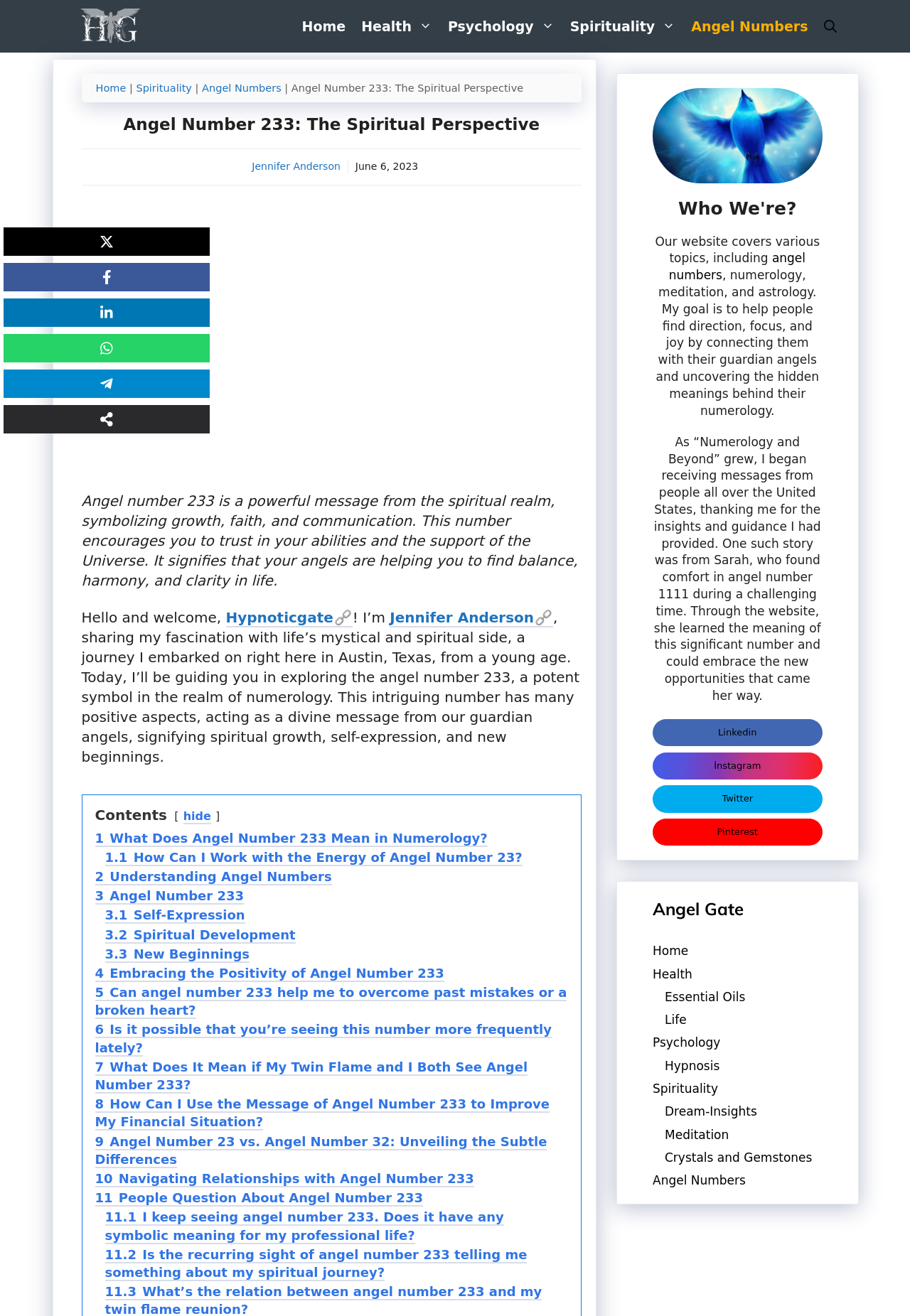Find the bounding box coordinates for the area you need to click to carry out the instruction: "Check the 'Contents' section". The coordinates should be four float numbers between 0 and 1, indicated as [left, top, right, bottom].

[0.104, 0.613, 0.184, 0.626]